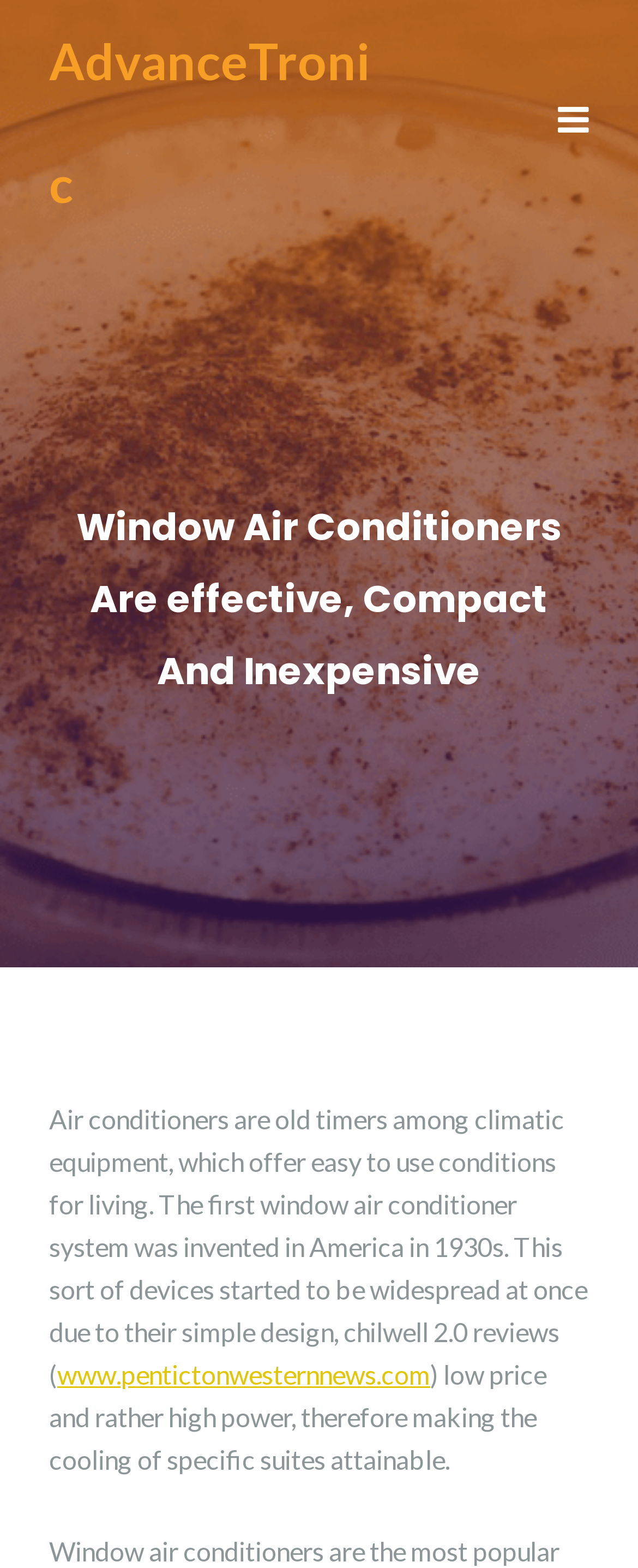Identify the webpage's primary heading and generate its text.

Window Air Conditioners Are effective, Compact And Inexpensive